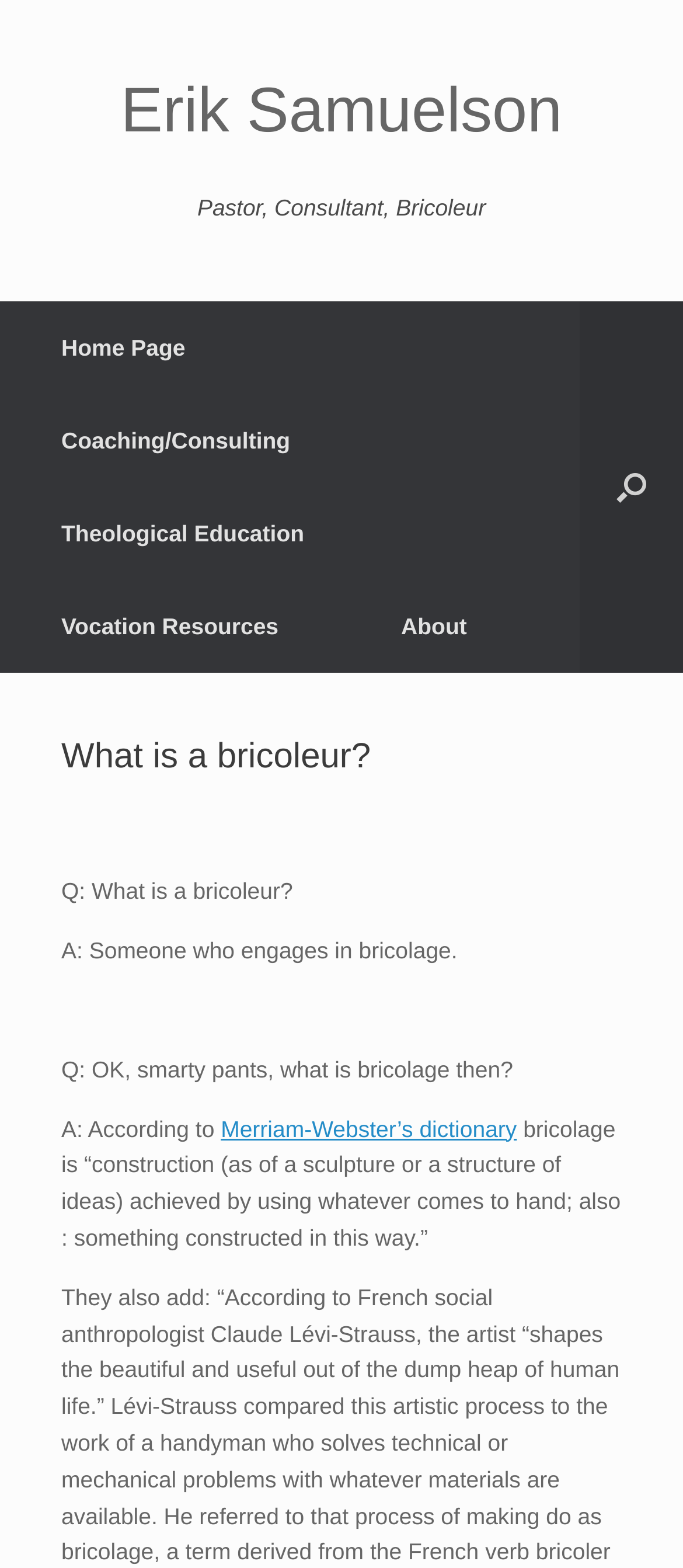Provide a one-word or short-phrase response to the question:
What are the main sections of the webpage?

Home Page, Coaching/Consulting, Theological Education, Vocation Resources, About